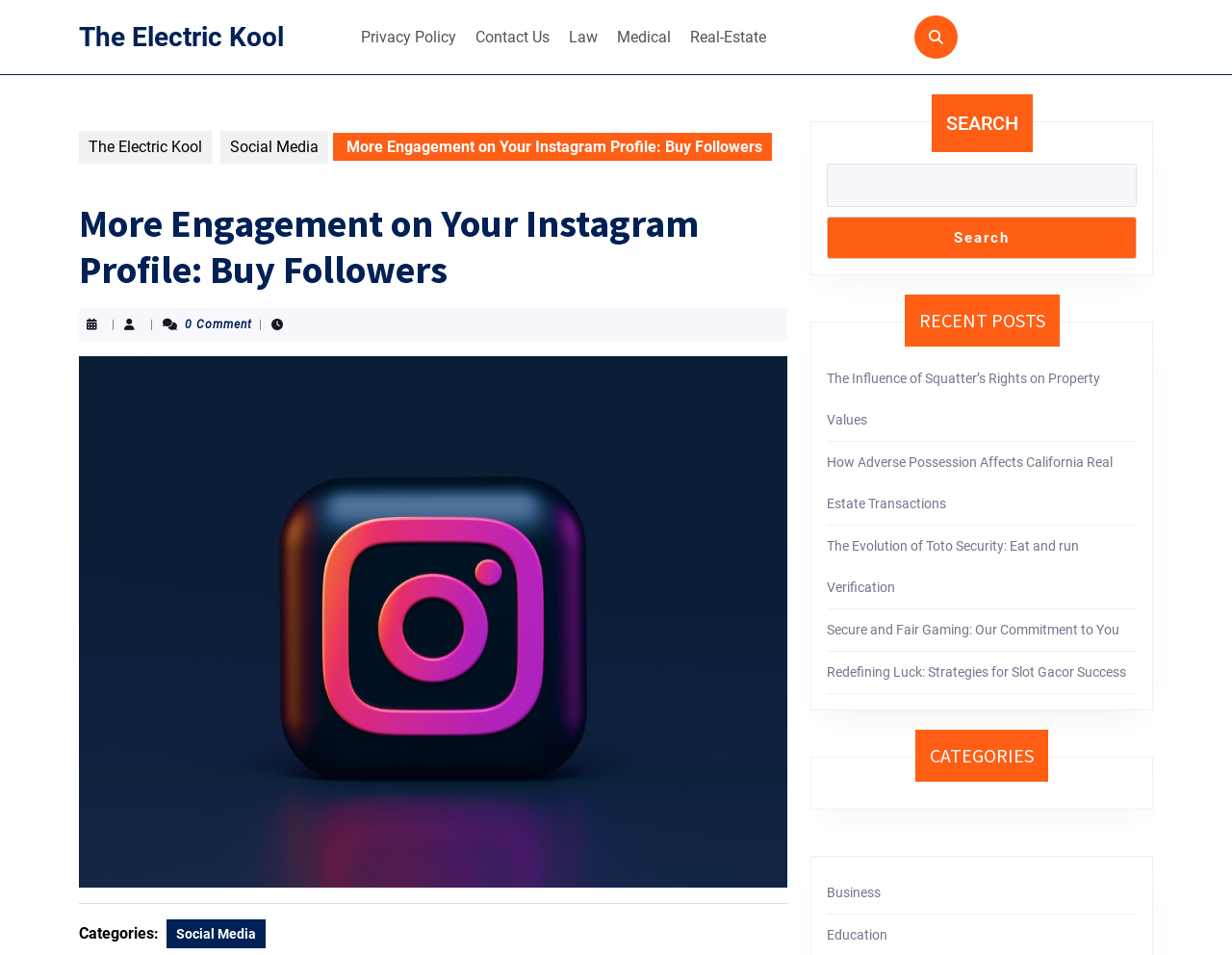Pinpoint the bounding box coordinates of the clickable area needed to execute the instruction: "Search for something". The coordinates should be specified as four float numbers between 0 and 1, i.e., [left, top, right, bottom].

[0.671, 0.171, 0.923, 0.216]